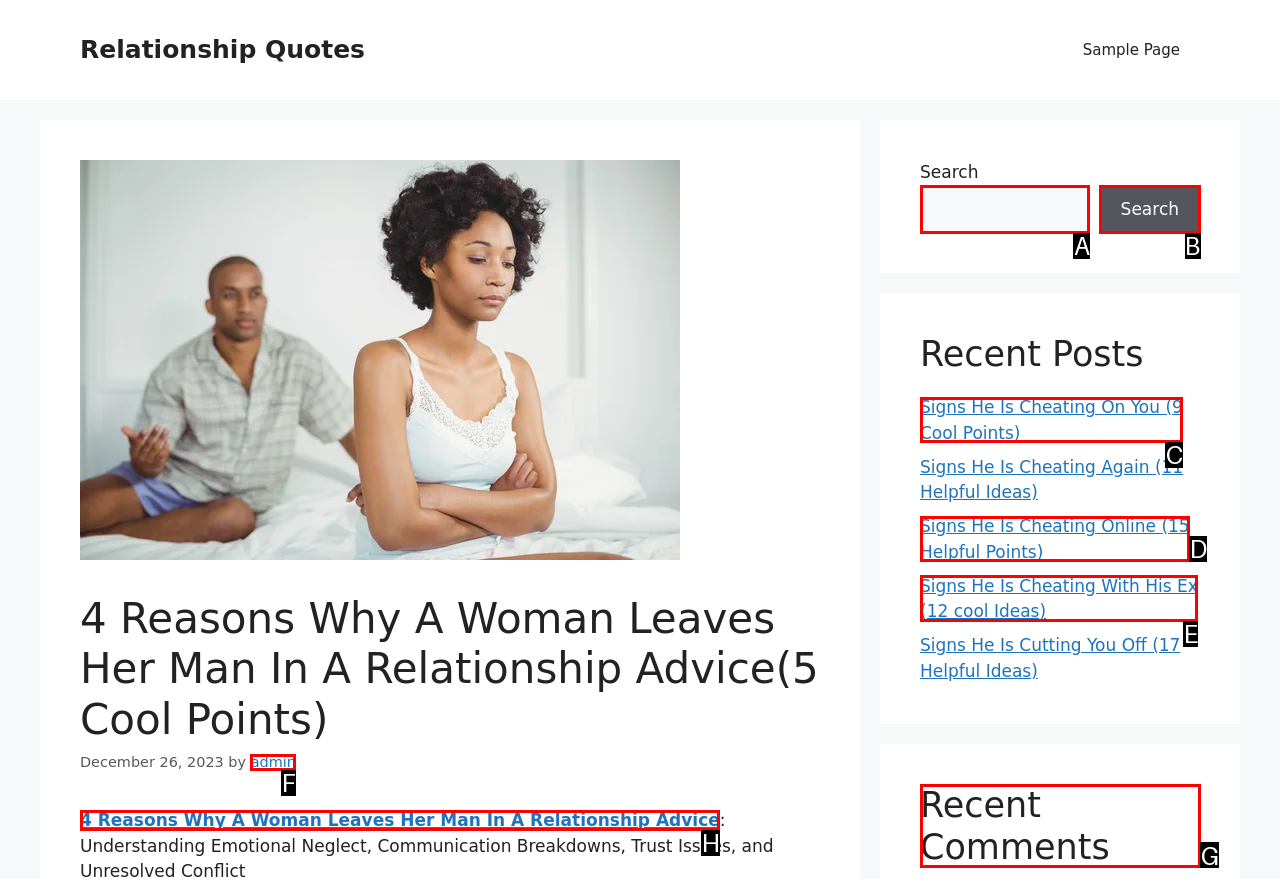Decide which HTML element to click to complete the task: check the recent comments Provide the letter of the appropriate option.

G